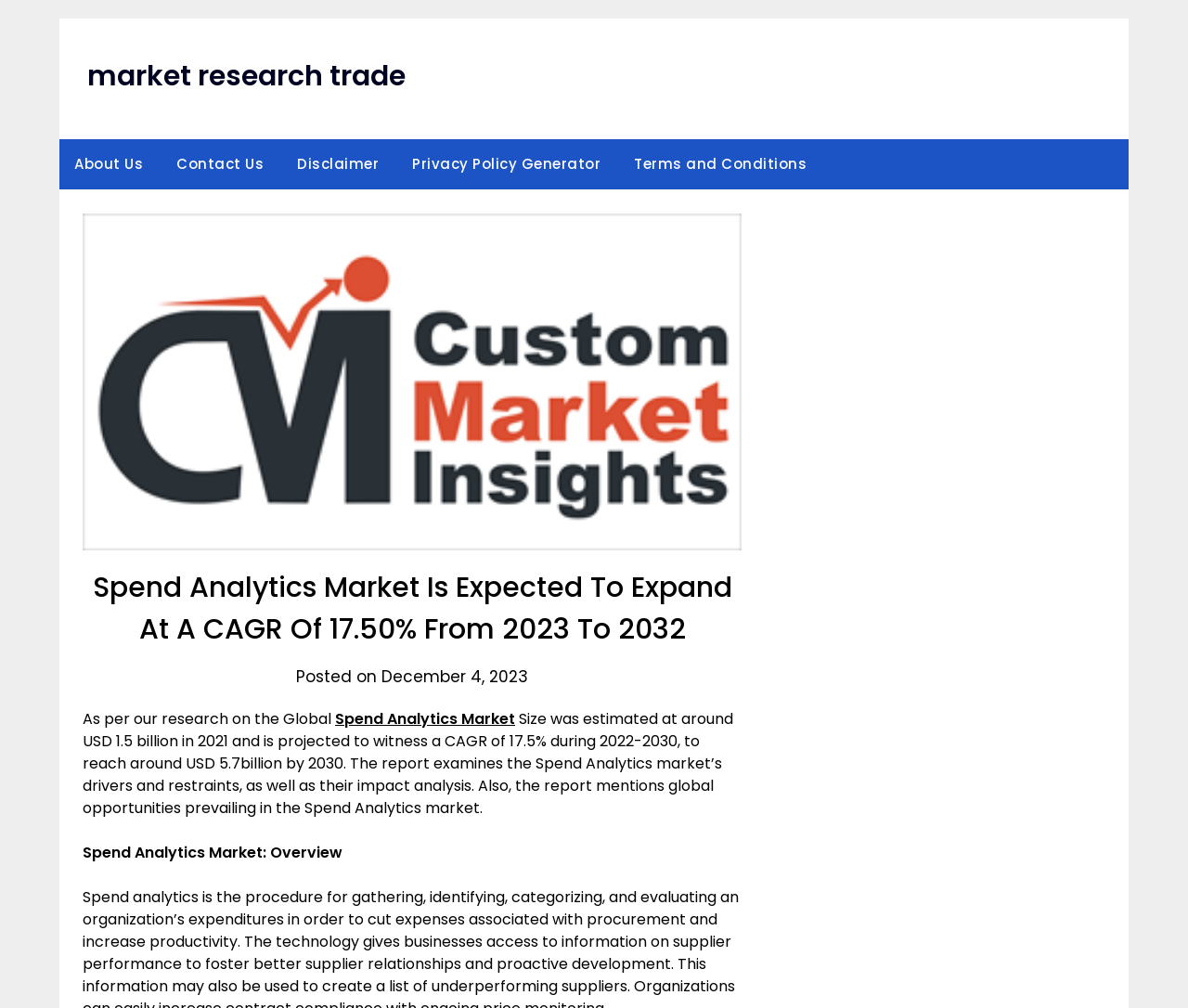What is the projected CAGR of the Spend Analytics Market during 2022-2030?
Look at the screenshot and give a one-word or phrase answer.

17.5%